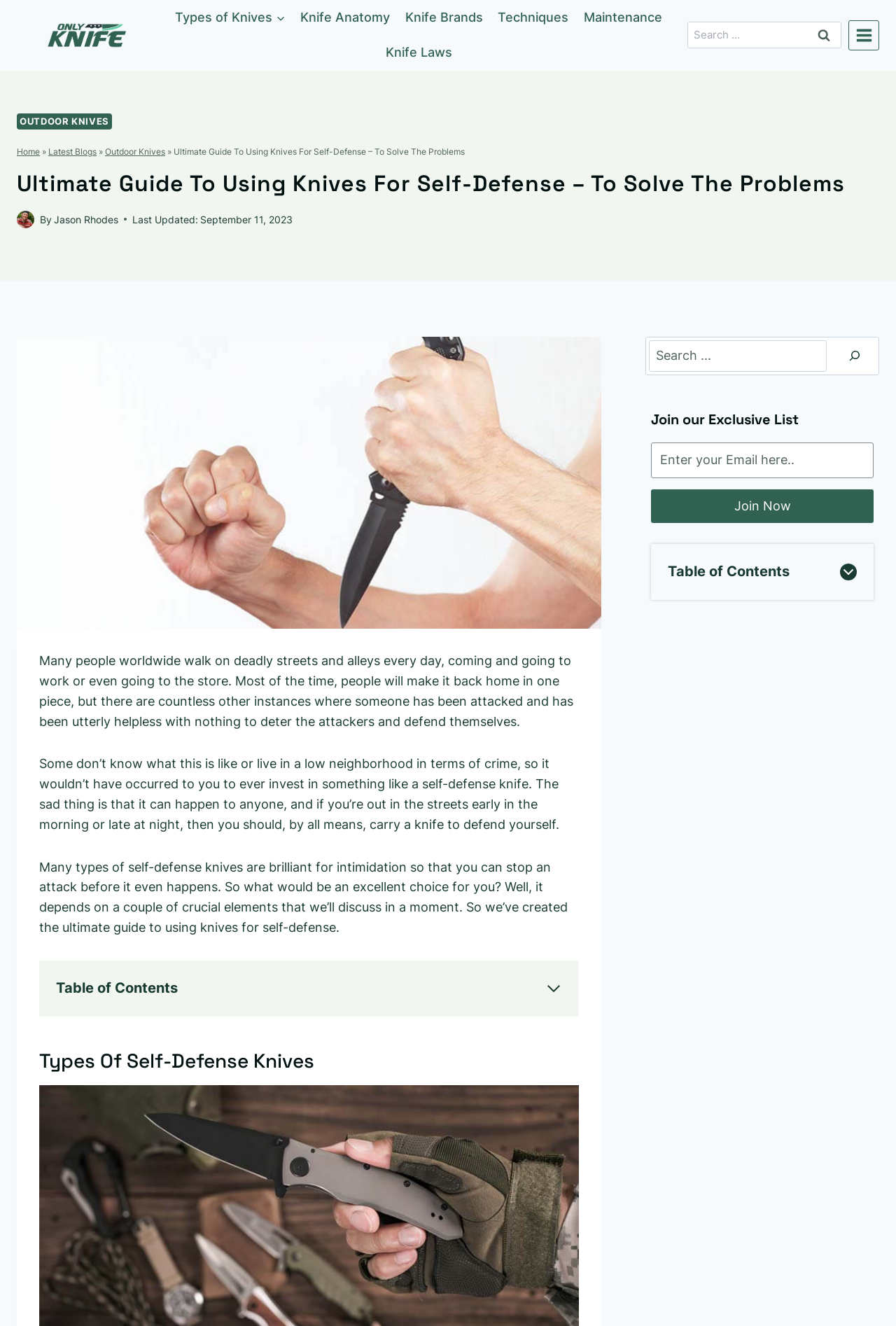What is the website about?
Using the image as a reference, give an elaborate response to the question.

Based on the webpage content, it appears that the website is focused on providing information and guidance on using knives for self-defense purposes. The text describes the importance of carrying a knife for self-defense, especially in high-crime areas, and provides an ultimate guide to using knives for self-defense.